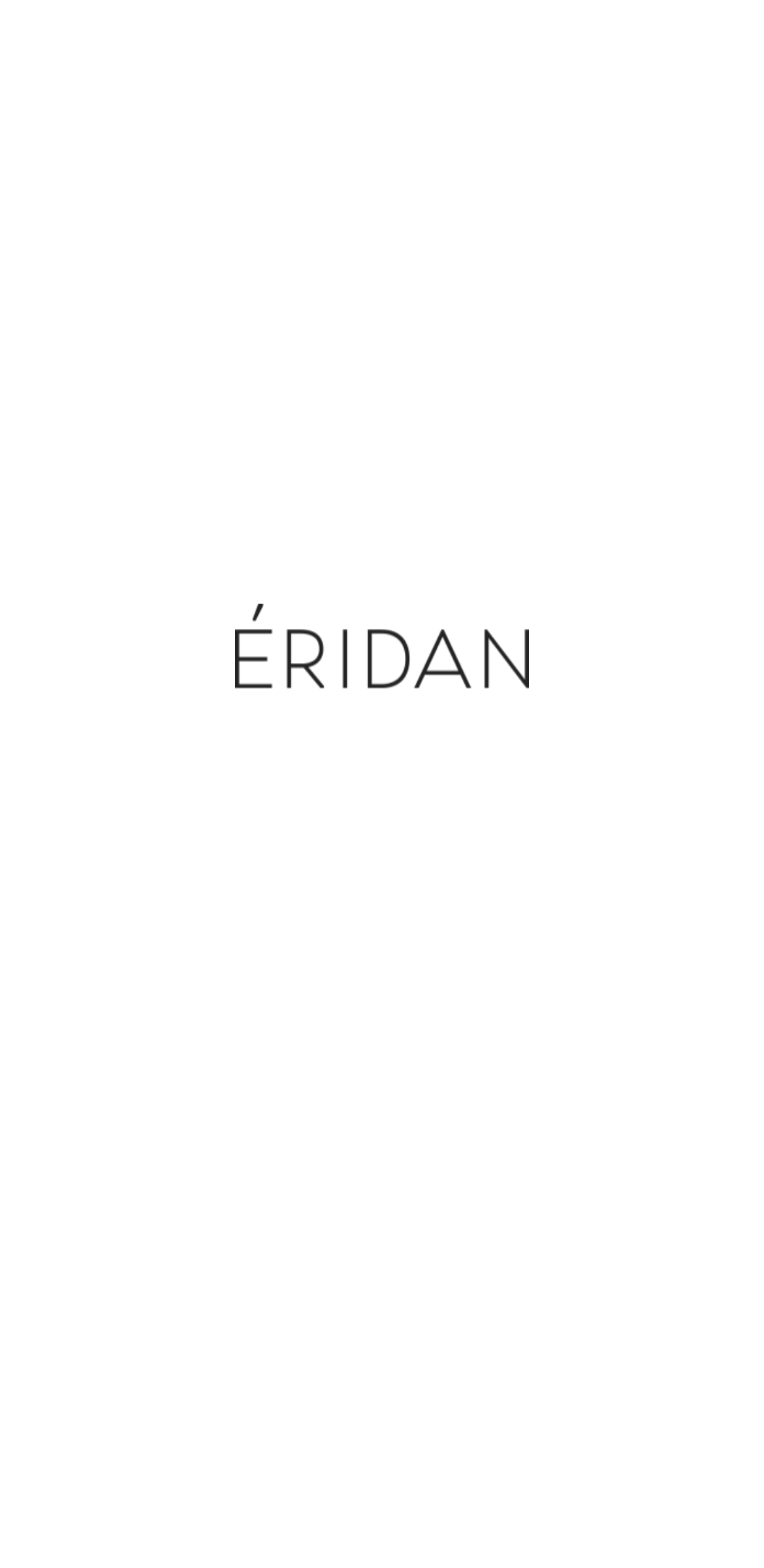Please give a short response to the question using one word or a phrase:
What is the current page?

Hair